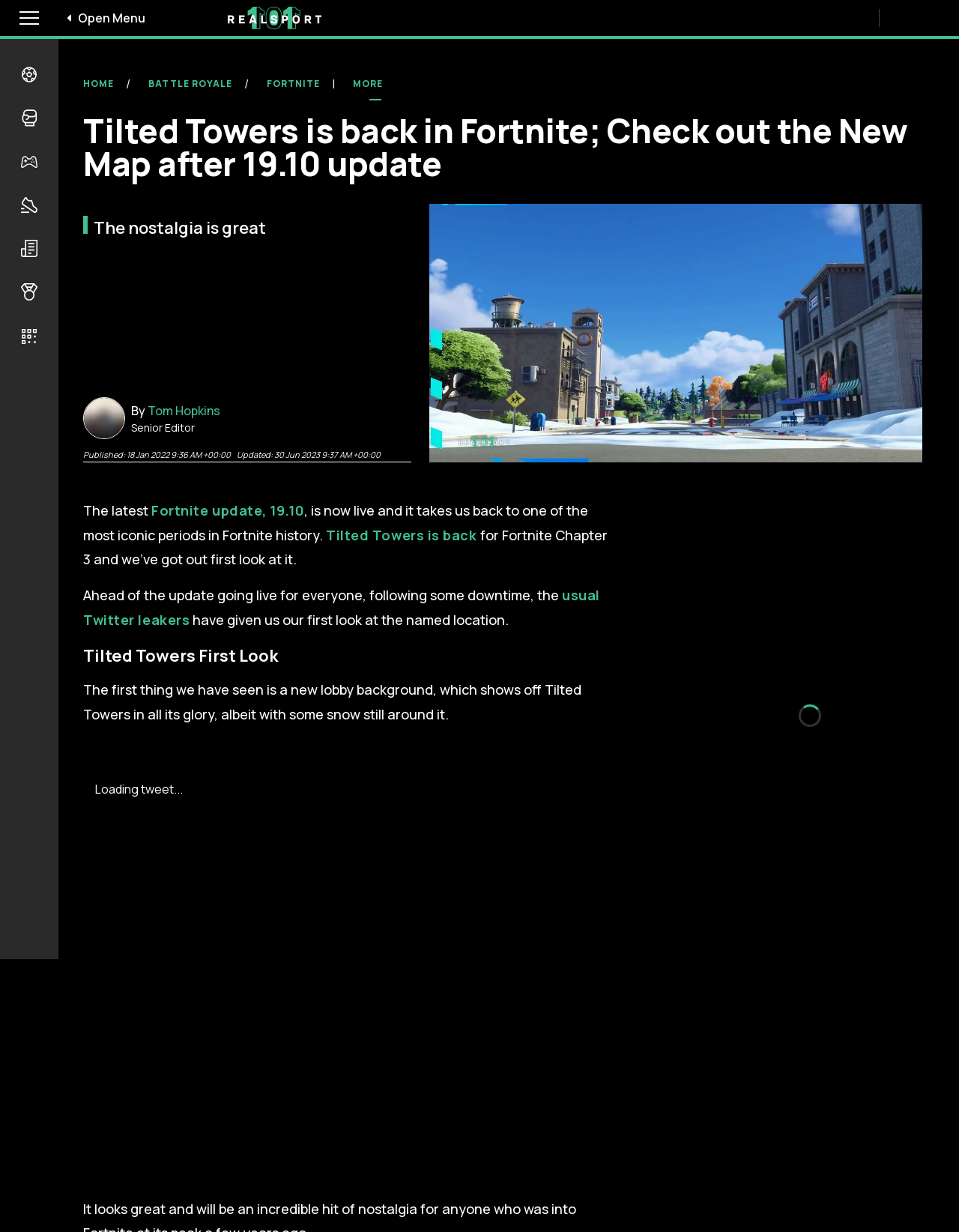Identify the bounding box coordinates of the clickable region to carry out the given instruction: "Toggle Submenu for Sport Games category".

[0.012, 0.046, 0.048, 0.077]